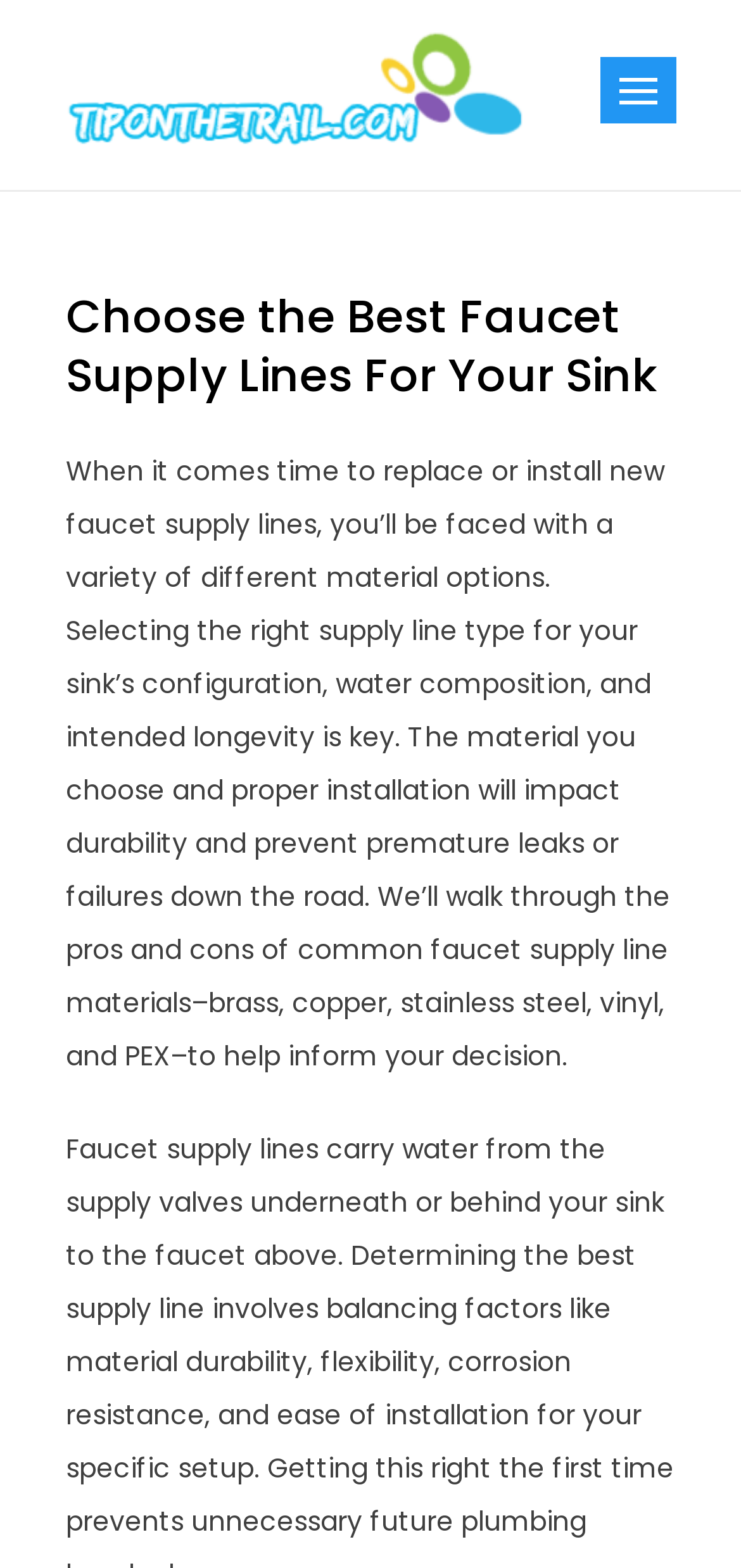Utilize the details in the image to thoroughly answer the following question: How many material options are discussed for faucet supply lines?

The webpage mentions that it will walk through the pros and cons of common faucet supply line materials, which are listed as brass, copper, stainless steel, vinyl, and PEX, indicating that there are 5 material options discussed.